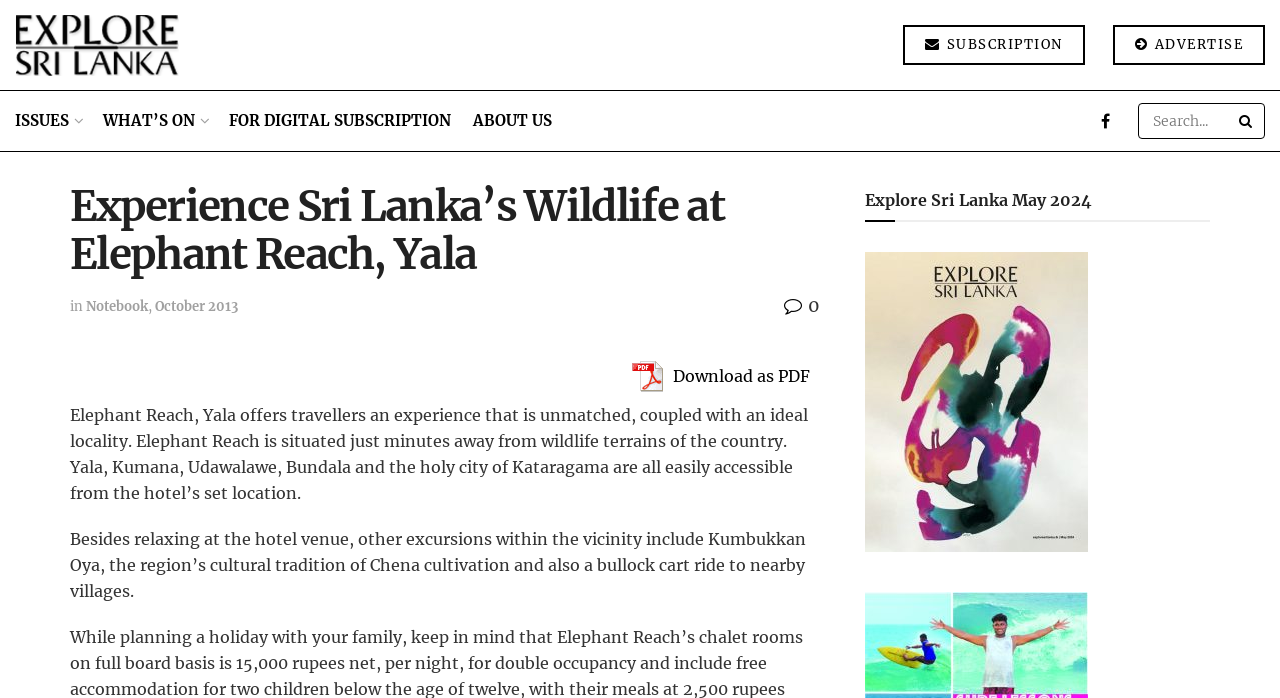Locate the heading on the webpage and return its text.

Experience Sri Lanka’s Wildlife at Elephant Reach, Yala